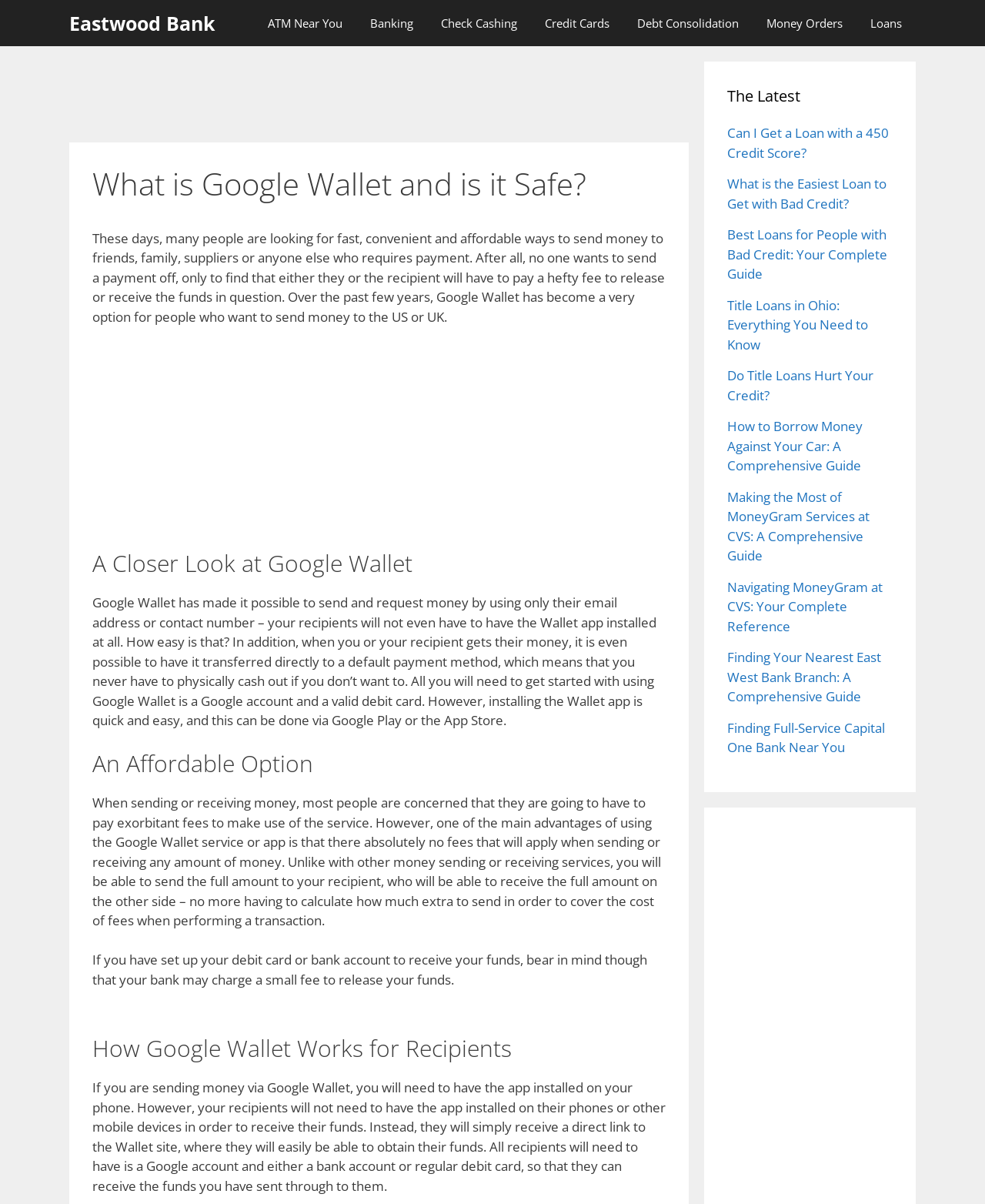Give a comprehensive overview of the webpage, including key elements.

The webpage is about Google Wallet, a fast and free way to send money within the US or UK. At the top, there is a navigation bar with links to various banking services, including "Eastwood Bank", "ATM Near You", "Banking", "Check Cashing", "Credit Cards", "Debt Consolidation", "Money Orders", and "Loans". Below the navigation bar, there is a header section with the title "What is Google Wallet and is it Safe?".

The main content of the webpage is divided into several sections. The first section explains the benefits of using Google Wallet, including the ability to send and request money using only an email address or contact number, and the option to transfer funds directly to a default payment method. The section also mentions that no fees are charged for sending or receiving money.

The next section, "A Closer Look at Google Wallet", provides more details about how the service works, including the requirement for a Google account and a valid debit card. The section also explains that recipients do not need to have the Wallet app installed to receive funds.

The third section, "An Affordable Option", highlights the advantage of using Google Wallet, which is that there are no fees for sending or receiving money. However, it notes that banks may charge a small fee to release funds.

The fourth section, "How Google Wallet Works for Recipients", explains how recipients can receive funds without needing the Wallet app, and that they only need a Google account and a bank account or debit card.

On the right side of the webpage, there is a complementary section with a heading "The Latest", which lists several links to articles related to loans and banking services, such as "Can I Get a Loan with a 450 Credit Score?" and "Finding Your Nearest East West Bank Branch: A Comprehensive Guide".